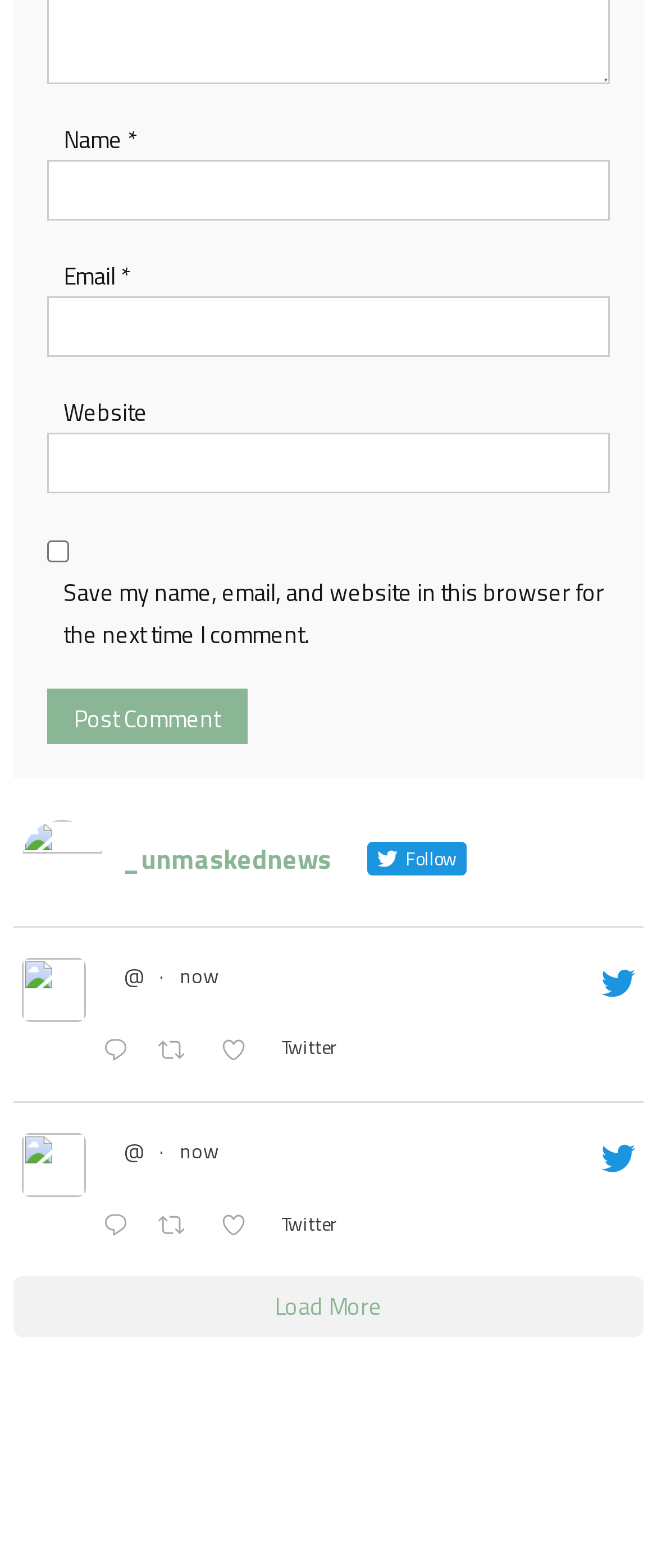Show the bounding box coordinates of the element that should be clicked to complete the task: "Load more comments".

[0.02, 0.814, 0.98, 0.852]